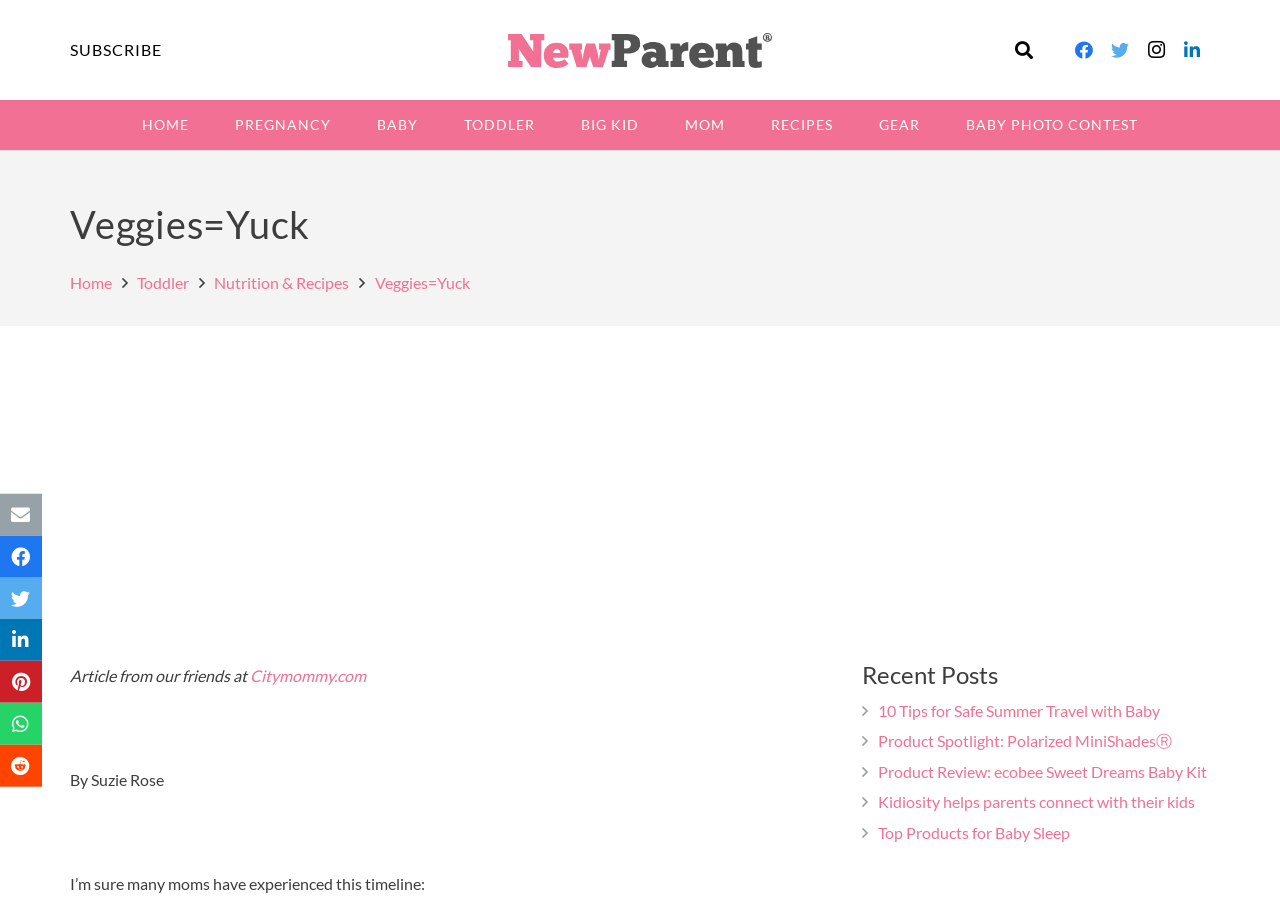Use a single word or phrase to respond to the question:
What is the text of the first link on the webpage?

SUBSCRIBE